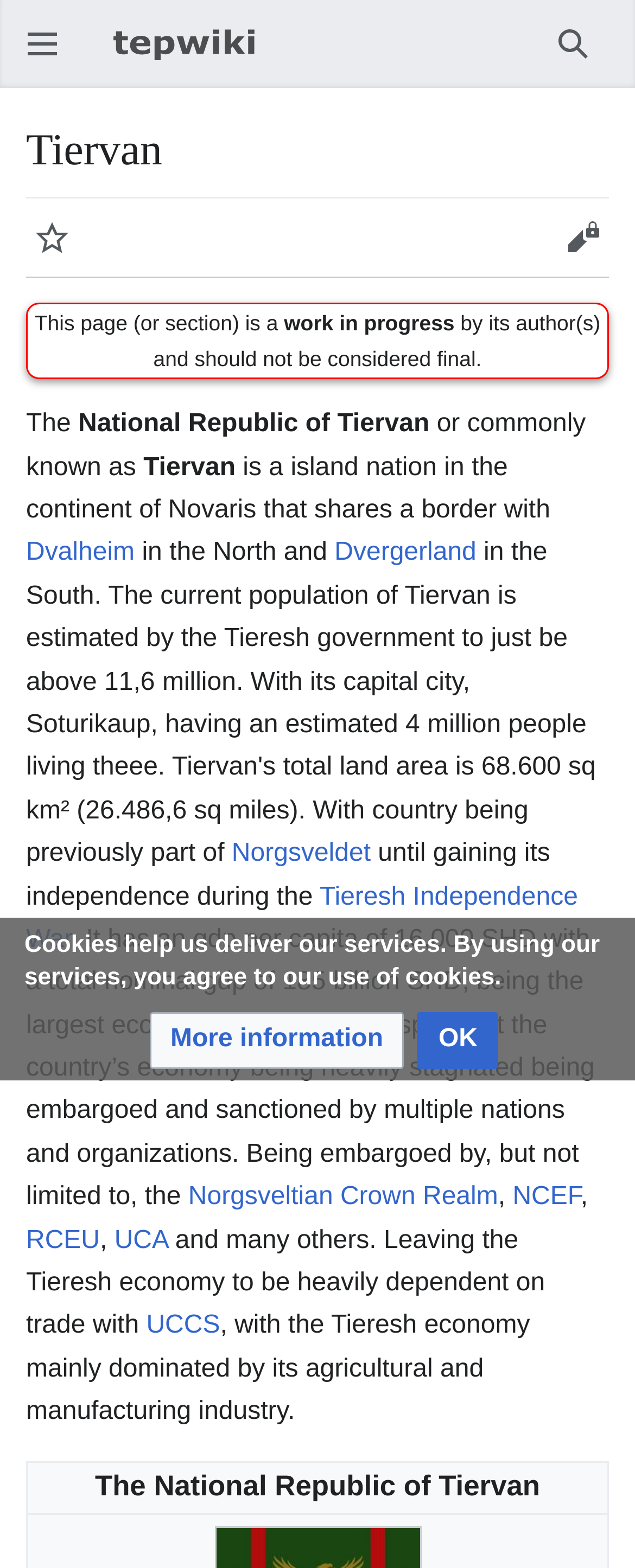Identify the bounding box coordinates necessary to click and complete the given instruction: "Watch the Tiervan page".

[0.026, 0.129, 0.138, 0.175]